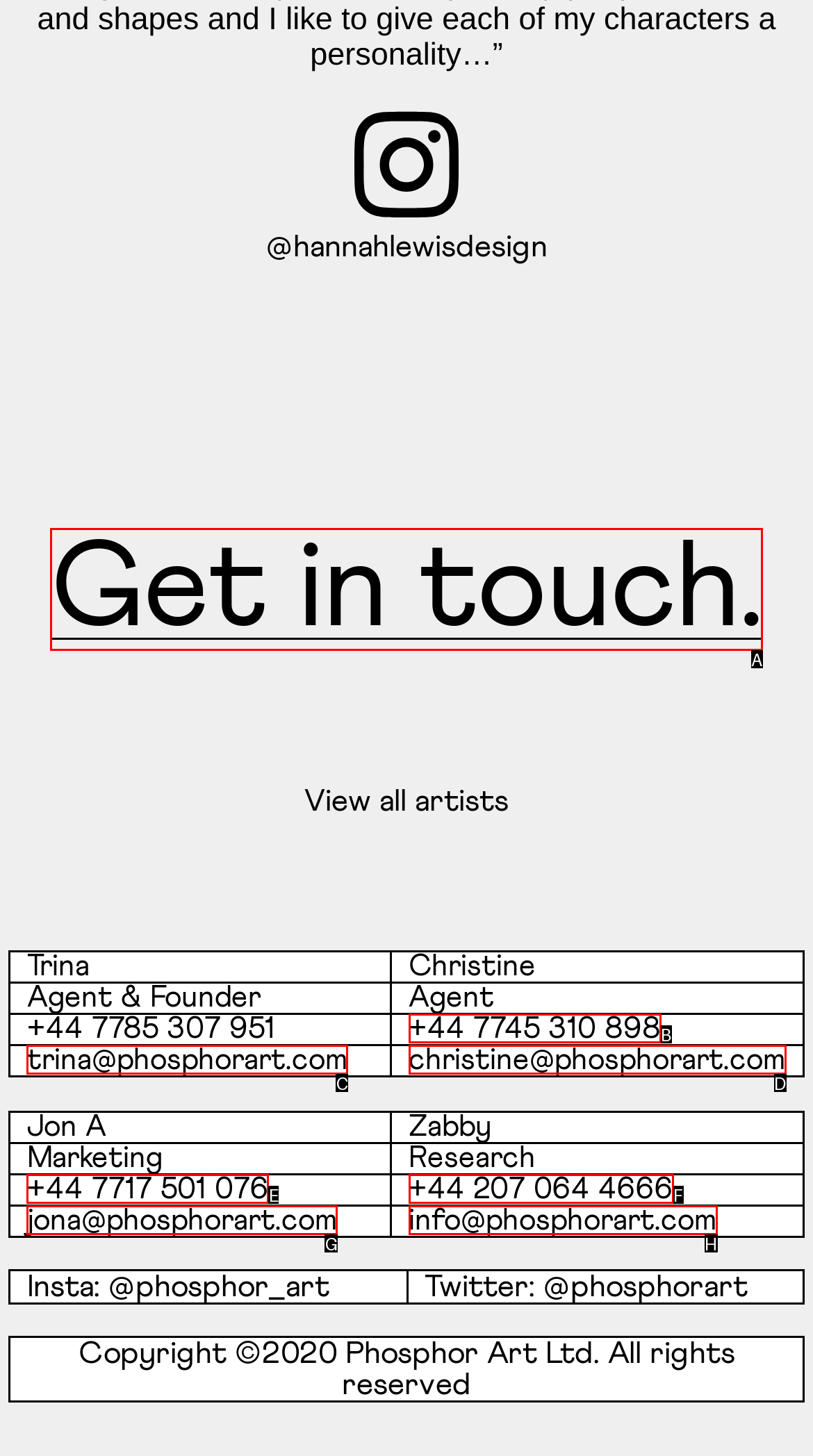Decide which UI element to click to accomplish the task: Get in touch
Respond with the corresponding option letter.

A